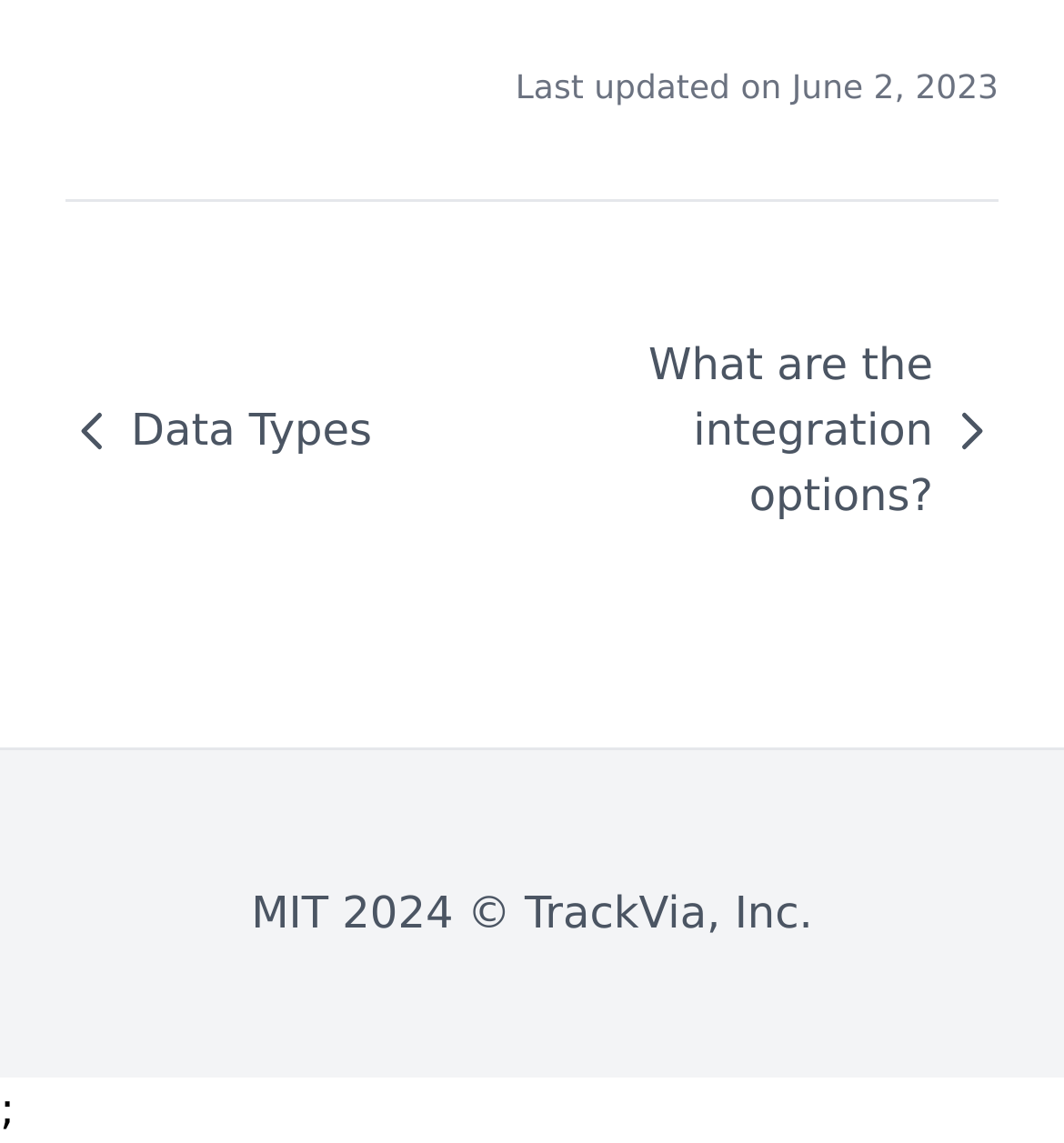Provide the bounding box coordinates of the HTML element described by the text: "What are the integration options?". The coordinates should be in the format [left, top, right, bottom] with values between 0 and 1.

[0.5, 0.253, 0.938, 0.501]